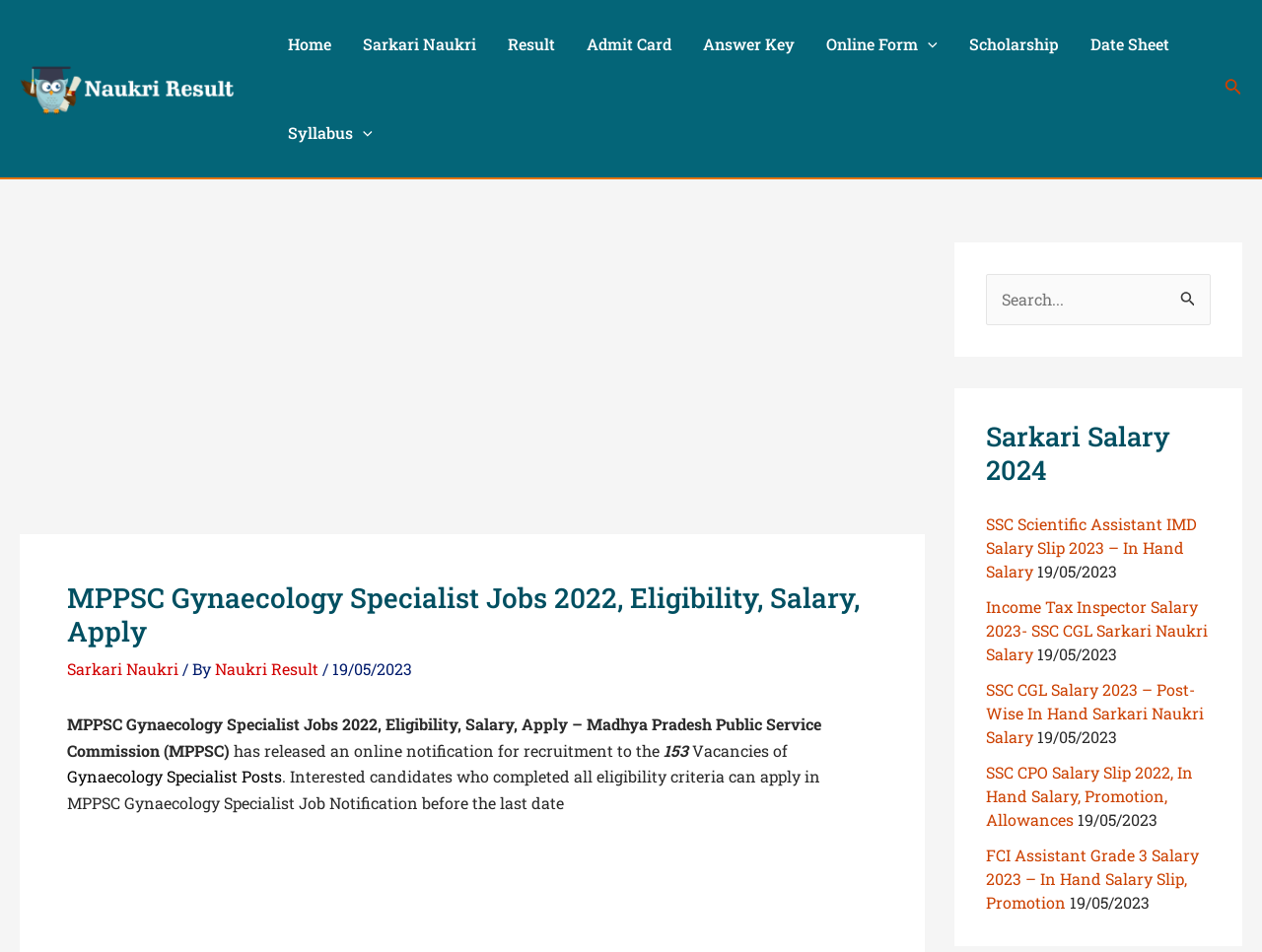Please identify the bounding box coordinates of where to click in order to follow the instruction: "Sign up".

None